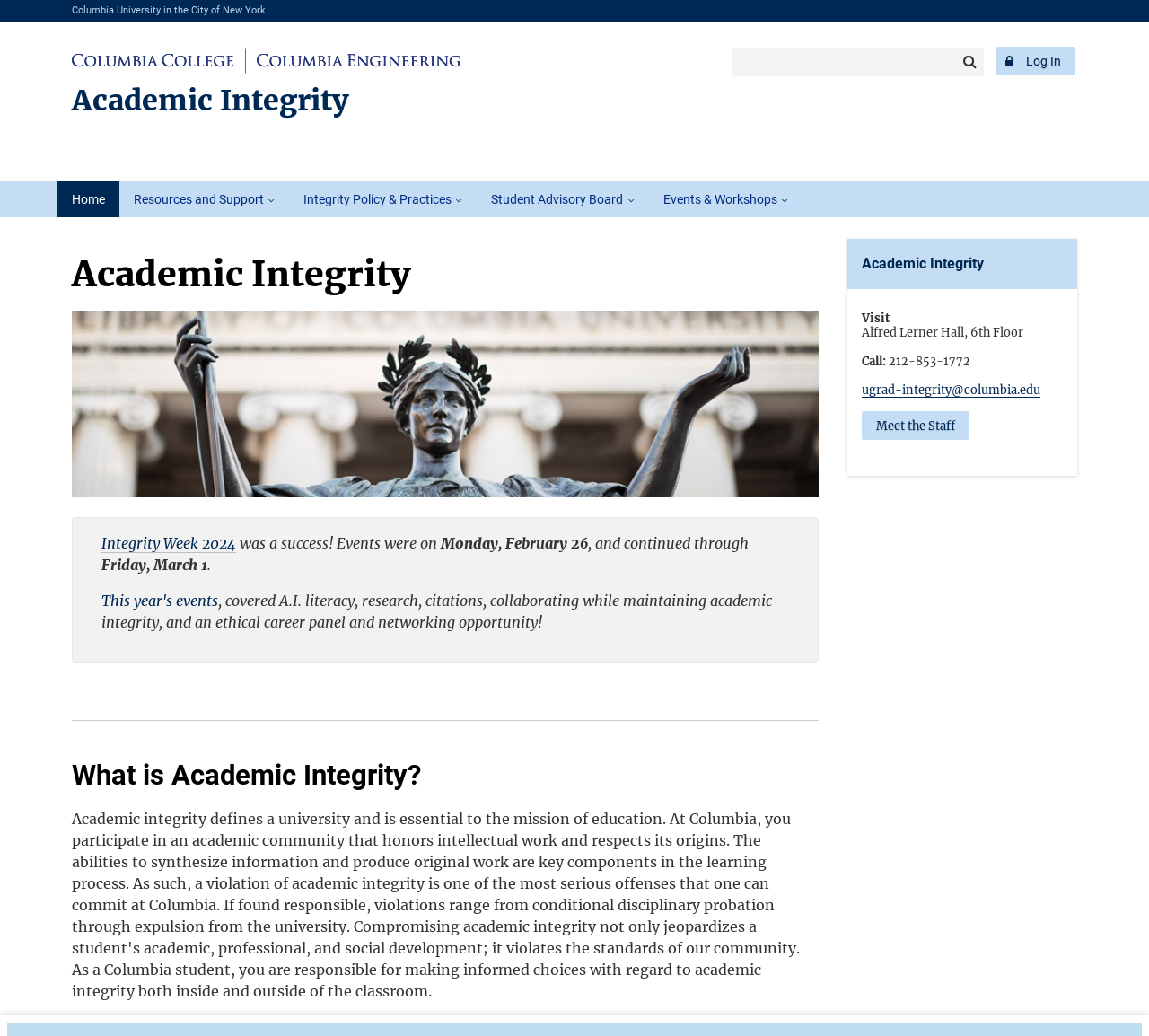Illustrate the webpage with a detailed description.

The webpage is about Academic Integrity, specifically highlighting Integrity Week 2024. At the top, there is a navigation bar with links to Columbia University, Columbia College, and Columbia Engineering. Below this, there is a search bar with a text box and a search button. To the right of the search bar, there is a link to log in.

The main content of the page is divided into two sections. On the left, there is a menu with links to various resources, including Home, Resources and Support, Integrity Policy & Practices, Student Advisory Board, and Events & Workshops.

On the right, there is a heading "Academic Integrity" followed by an image of Alma Mater. Below the image, there is a blockquote that announces the success of Integrity Week 2024, which took place from Monday, February 26 to Friday, March 1. The blockquote also mentions that the events covered A.I. literacy, research, citations, collaborating while maintaining academic integrity, and an ethical career panel and networking opportunity.

Below the blockquote, there is a horizontal separator, followed by a heading "What is Academic Integrity?" and another horizontal separator.

At the bottom of the page, there is a section with contact information, including an address, phone number, and email address. There is also a link to "Meet the Staff".